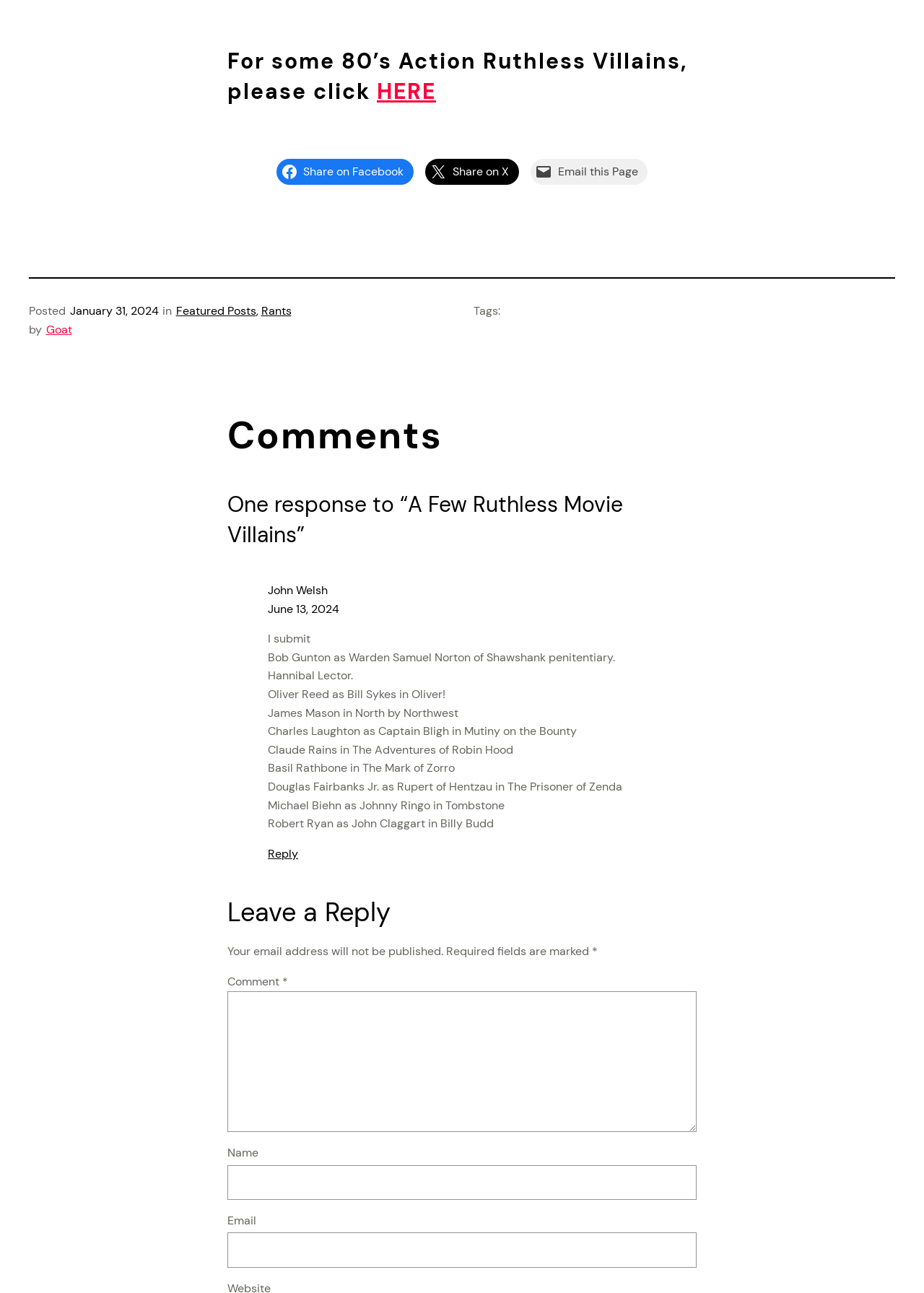Pinpoint the bounding box coordinates for the area that should be clicked to perform the following instruction: "Visit the 'Blog' page".

None